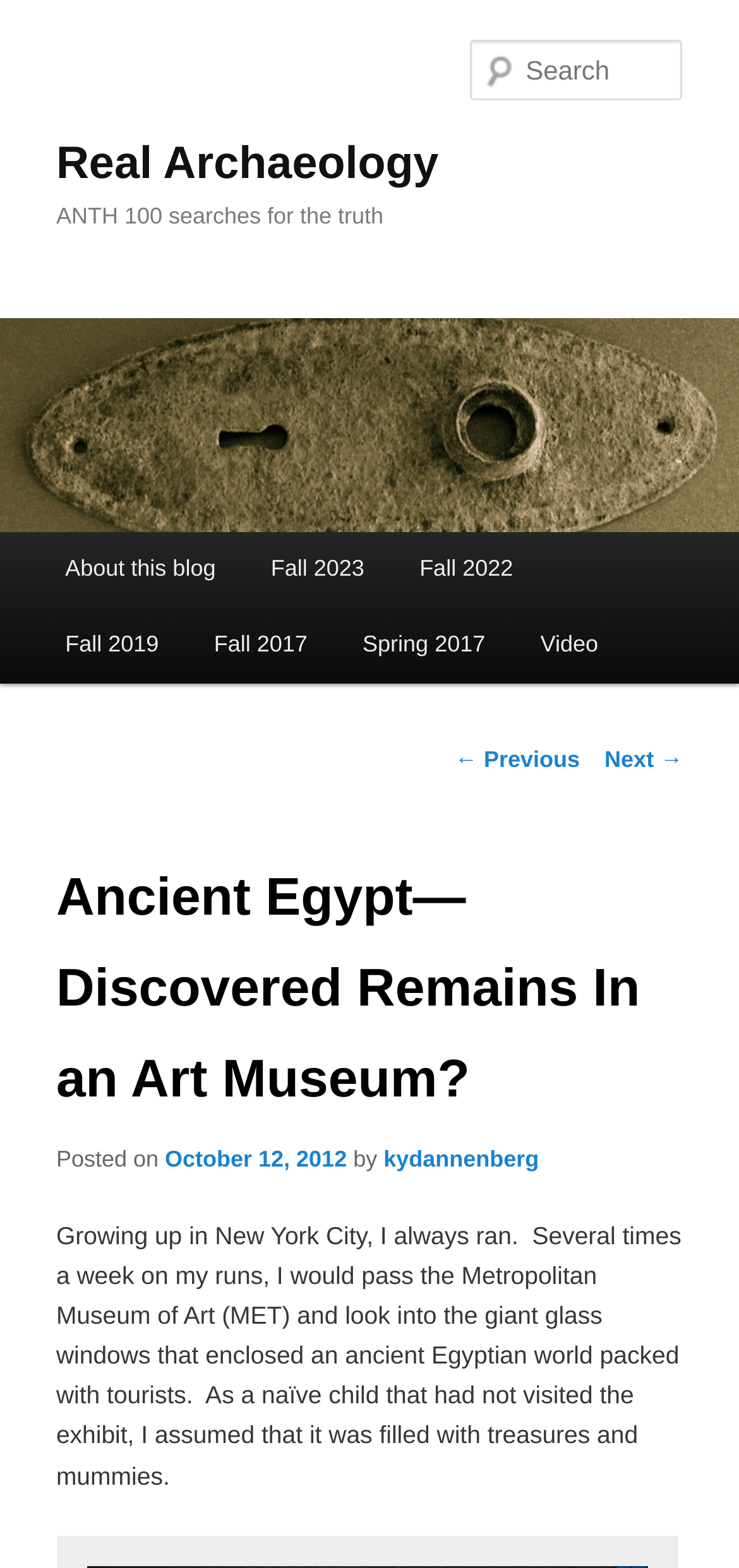Describe all significant elements and features of the webpage.

The webpage is about an article titled "Ancient Egypt—Discovered Remains In an Art Museum?" on a blog called "Real Archaeology". At the top, there is a link to skip to the primary content. The blog's title "Real Archaeology" is displayed prominently, with a link to the blog's homepage below it. 

To the right of the blog title, there is an image with the same name "Real Archaeology". Below the image, there is a search box with a label "Search". 

On the left side, there is a main menu with links to various categories, including "About this blog", different semesters (Fall 2023, Fall 2022, etc.), and "Video". 

The main content of the webpage is an article about the author's experience with ancient Egyptian artifacts at the Metropolitan Museum of Art (MET) in New York City. The article is divided into sections, with headings and paragraphs of text. The author describes their childhood experience of running past the MET and assuming it was filled with treasures and mummies. 

At the bottom of the article, there are links to navigate to previous and next posts, as well as a section with the article's metadata, including the title, posting date, and author's name.